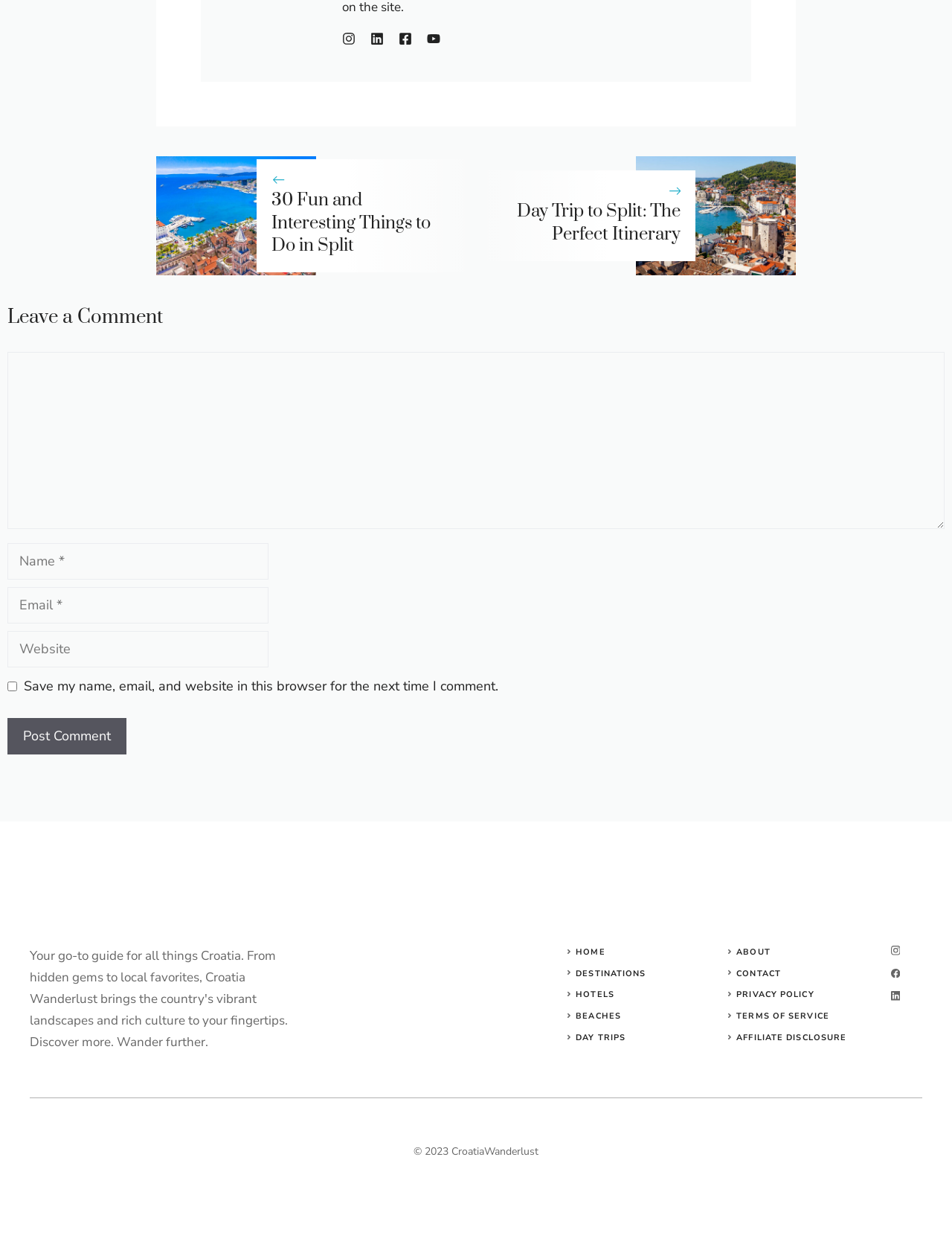Bounding box coordinates are specified in the format (top-left x, top-left y, bottom-right x, bottom-right y). All values are floating point numbers bounded between 0 and 1. Please provide the bounding box coordinate of the region this sentence describes: parent_node: Comment name="url" placeholder="Website"

[0.008, 0.505, 0.282, 0.534]